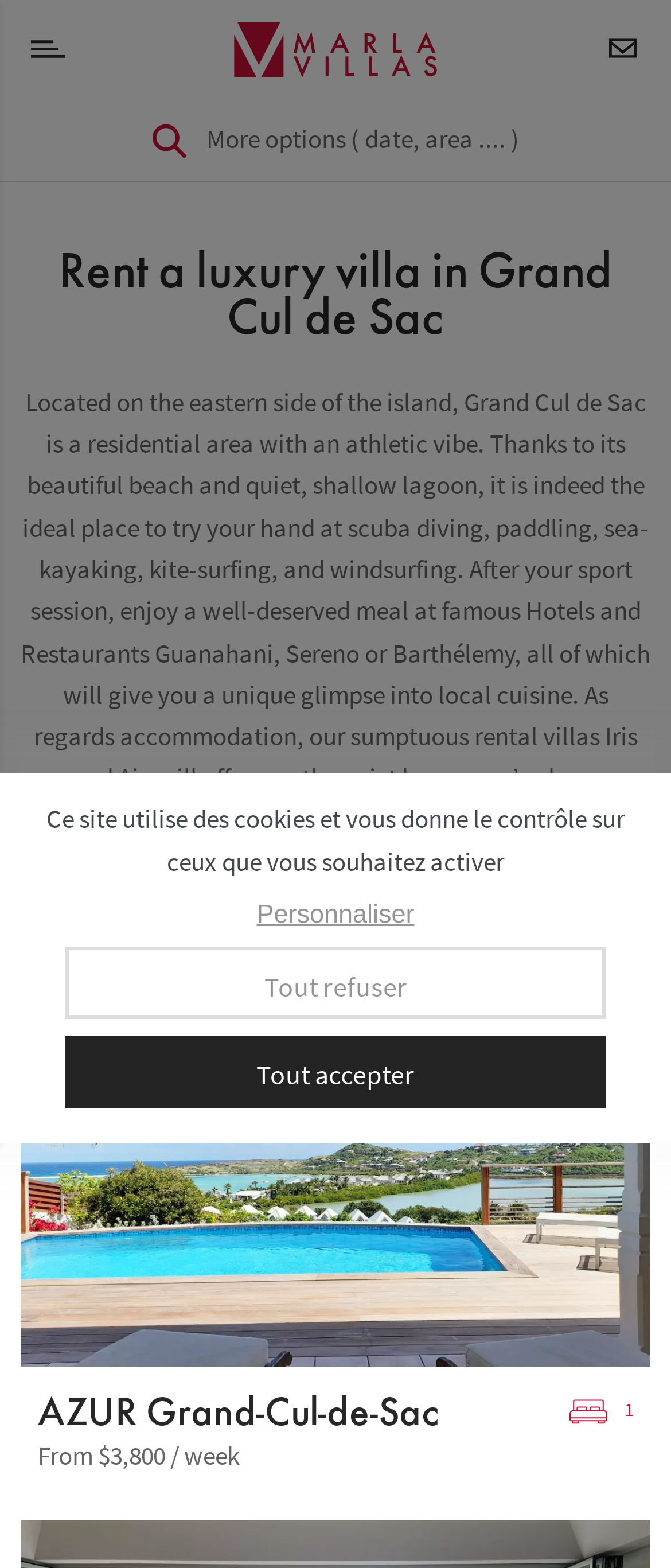What activities can be done in Grand Cul de Sac?
Look at the image and respond to the question as thoroughly as possible.

According to the webpage content, Grand Cul de Sac is an ideal place for various water sports and activities, including scuba diving, paddling, sea-kayaking, kite-surfing, and windsurfing.